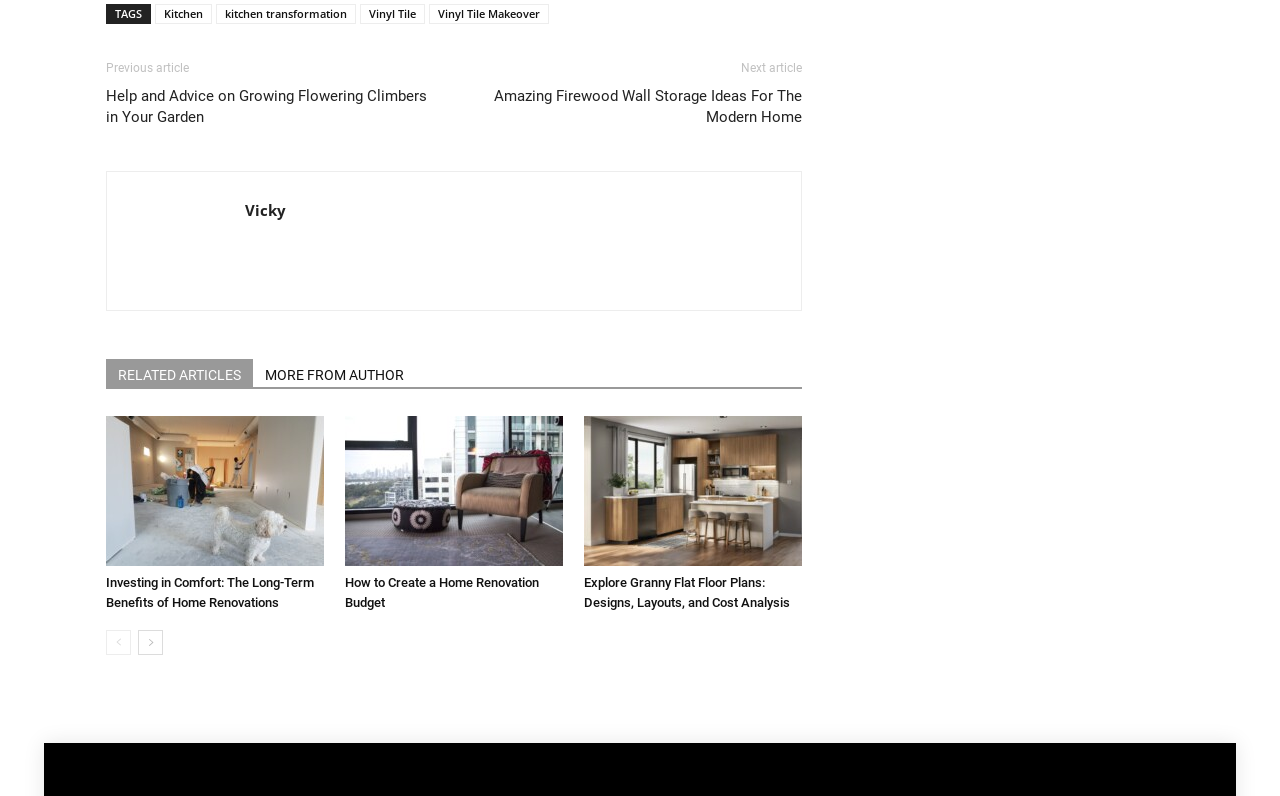What is the theme of the tags in the footer?
Examine the image closely and answer the question with as much detail as possible.

The tags in the footer, such as 'Kitchen', 'Kitchen Transformation', and 'Vinyl Tile', suggest that the theme is related to home and garden, specifically kitchen renovations and decor.